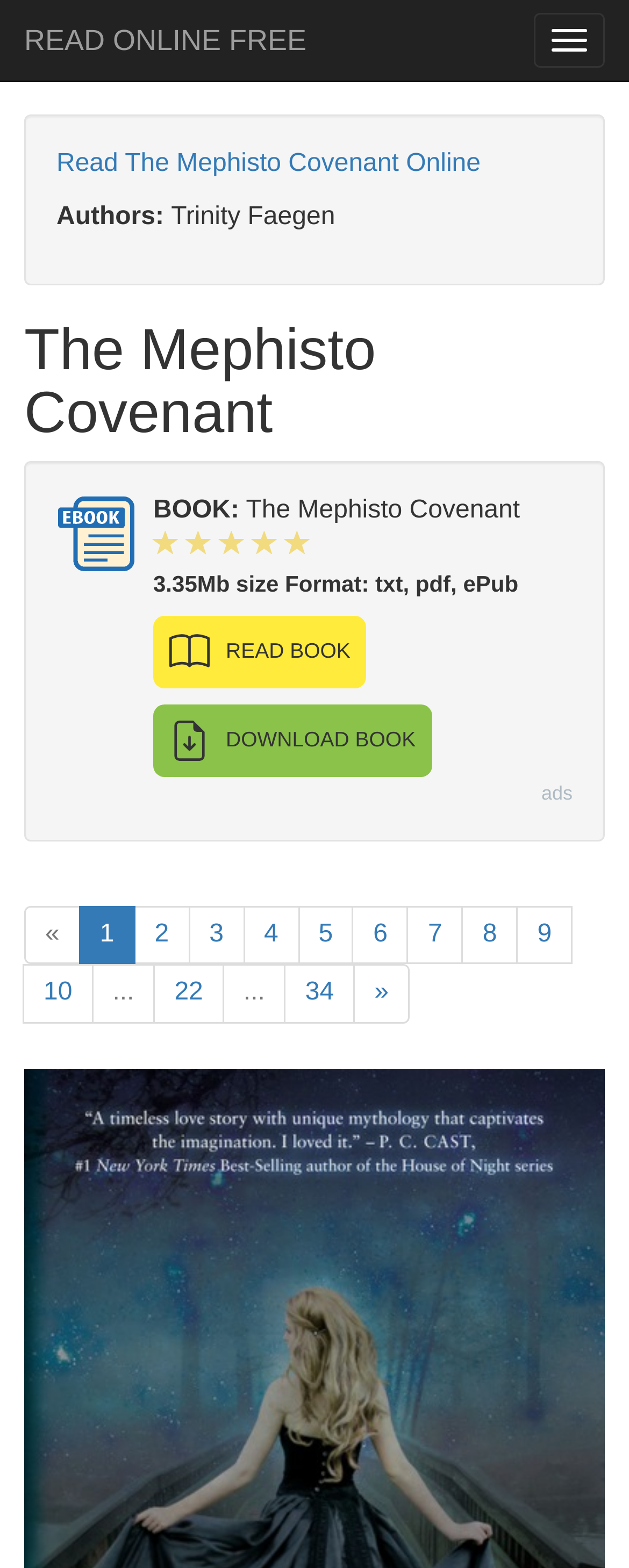Please specify the coordinates of the bounding box for the element that should be clicked to carry out this instruction: "Toggle navigation". The coordinates must be four float numbers between 0 and 1, formatted as [left, top, right, bottom].

[0.849, 0.008, 0.962, 0.043]